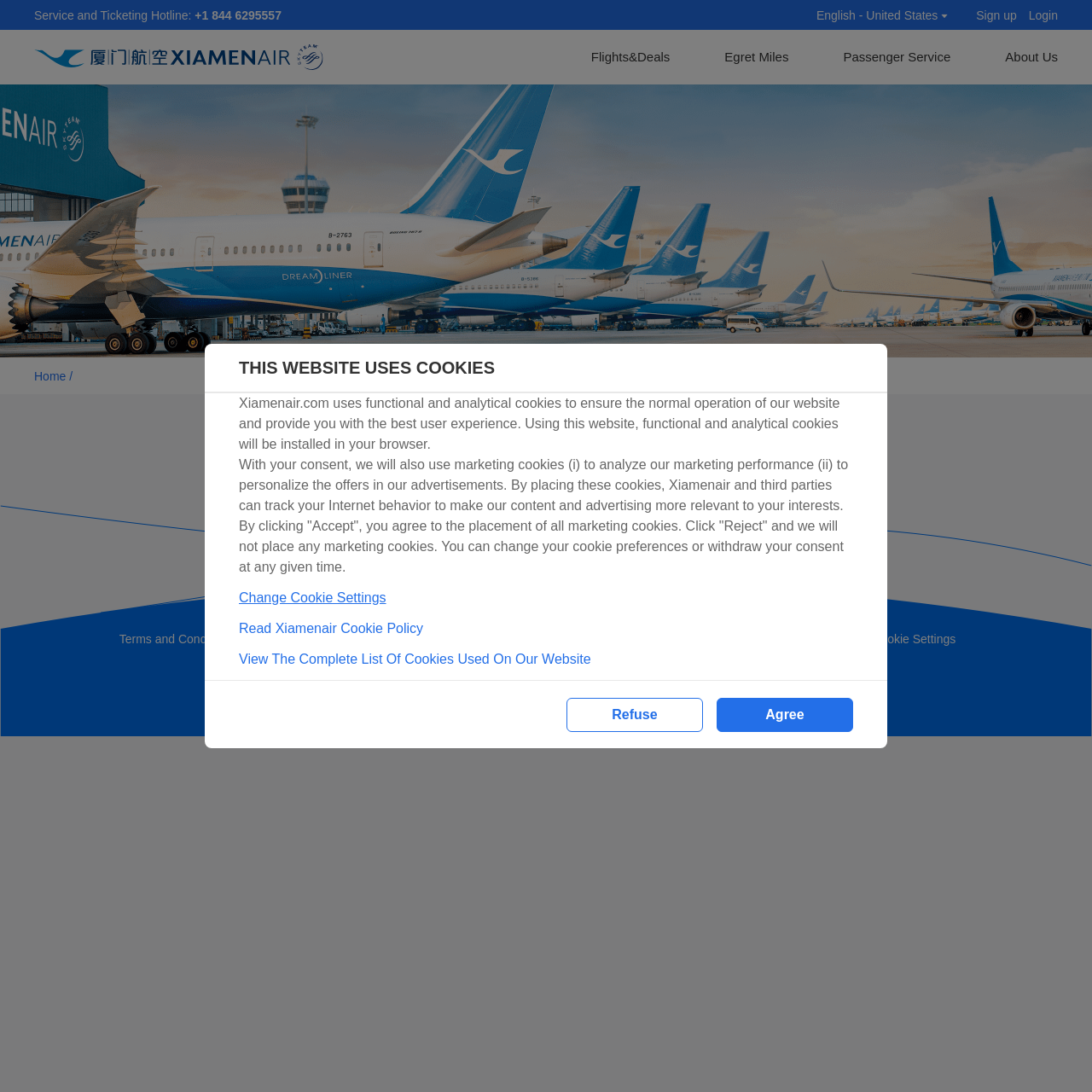Determine the bounding box coordinates of the clickable area required to perform the following instruction: "Book flights and deals". The coordinates should be represented as four float numbers between 0 and 1: [left, top, right, bottom].

[0.541, 0.027, 0.614, 0.077]